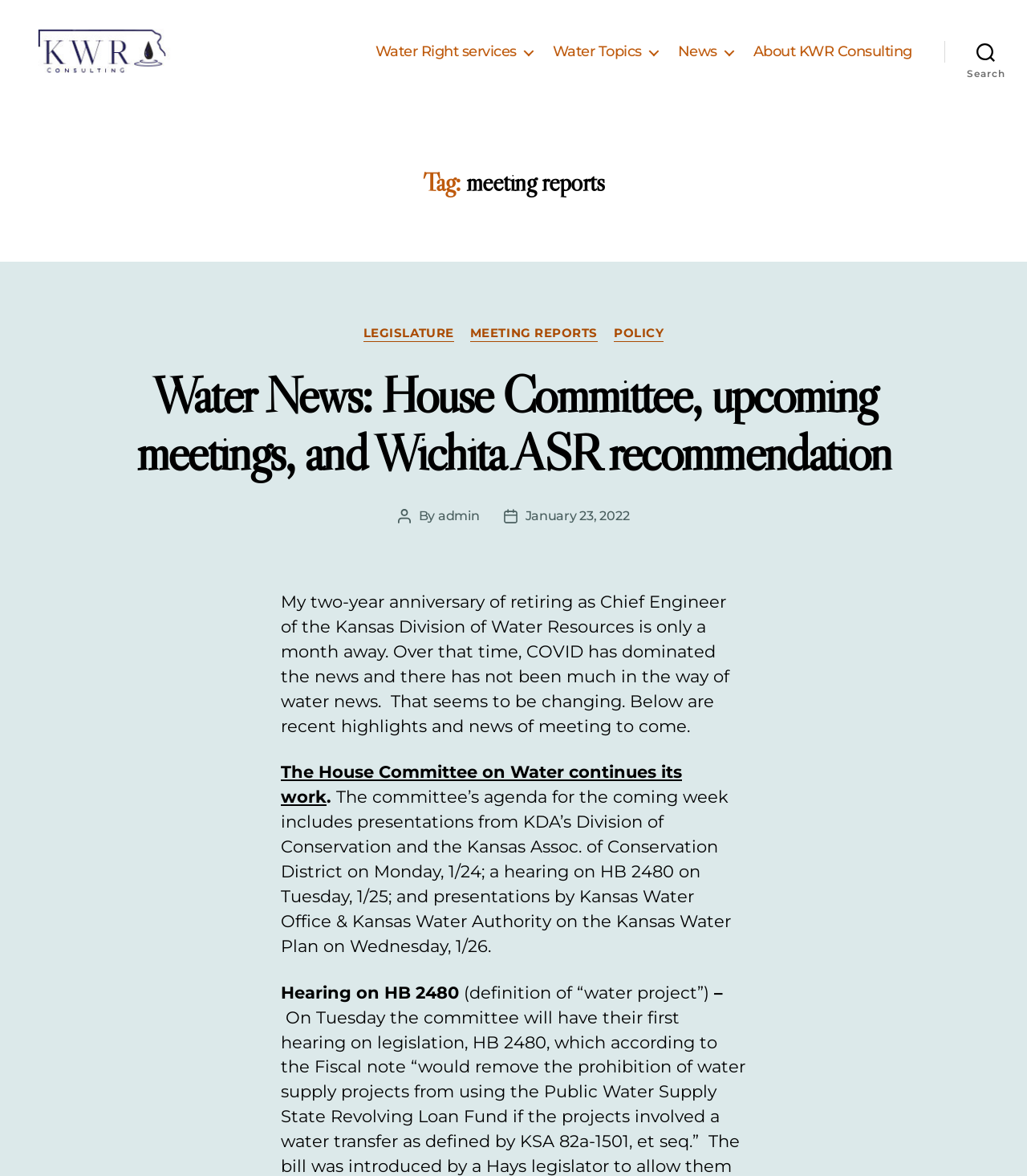Using the provided element description: "Reject all", identify the bounding box coordinates. The coordinates should be four floats between 0 and 1 in the order [left, top, right, bottom].

None